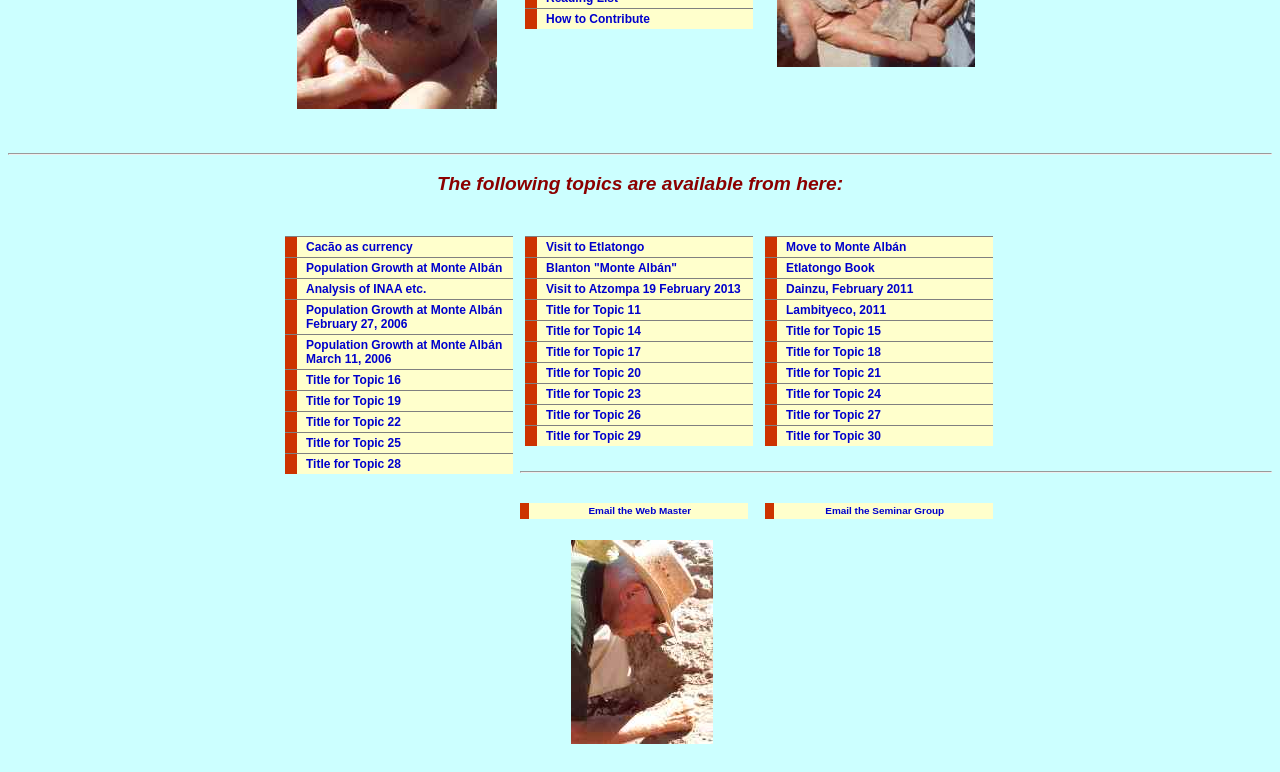Can you find the bounding box coordinates for the UI element given this description: "alt="care""? Provide the coordinates as four float numbers between 0 and 1: [left, top, right, bottom].

[0.41, 0.645, 0.588, 0.968]